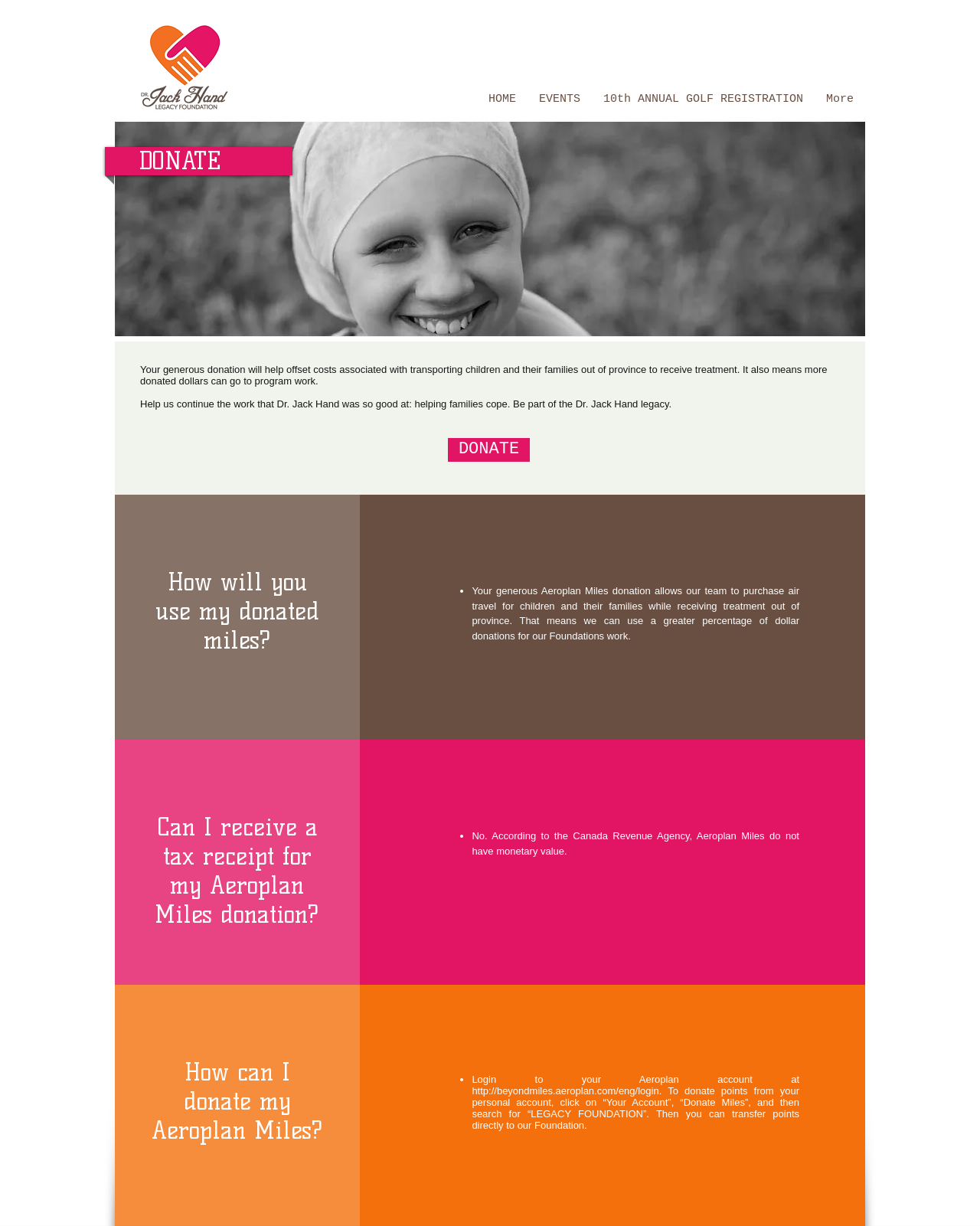Illustrate the webpage with a detailed description.

The webpage is about donating Aeroplan Miles to the Legacy Foundation. At the top, there is a navigation bar with links to "HOME", "EVENTS", and "10th ANNUAL GOLF REGISTRATION", as well as a "More" dropdown menu. To the left of the navigation bar, there is a "Donate.jpg" image.

Below the navigation bar, there is a heading "DONATE" followed by a paragraph explaining how the donated miles will be used to help families cope with transporting children and their families out of province to receive treatment. Another paragraph explains how the donation will help continue the work of Dr. Jack Hand.

On the right side of the page, there is a "DONATE" button. Below the button, there are three sections with headings: "How will you use my donated miles?", "Can I receive a tax receipt for my Aeroplan Miles donation?", and "How can I donate my Aeroplan Miles?". Each section has a list marker "•" followed by a paragraph of text explaining the answer to the question.

The first section explains that the donated miles will be used to purchase air travel for children and their families. The second section explains that no tax receipt can be issued for Aeroplan Miles donations. The third section provides step-by-step instructions on how to donate miles, including logging into the Aeroplan account and searching for "LEGACY FOUNDATION" to transfer points directly to the foundation.